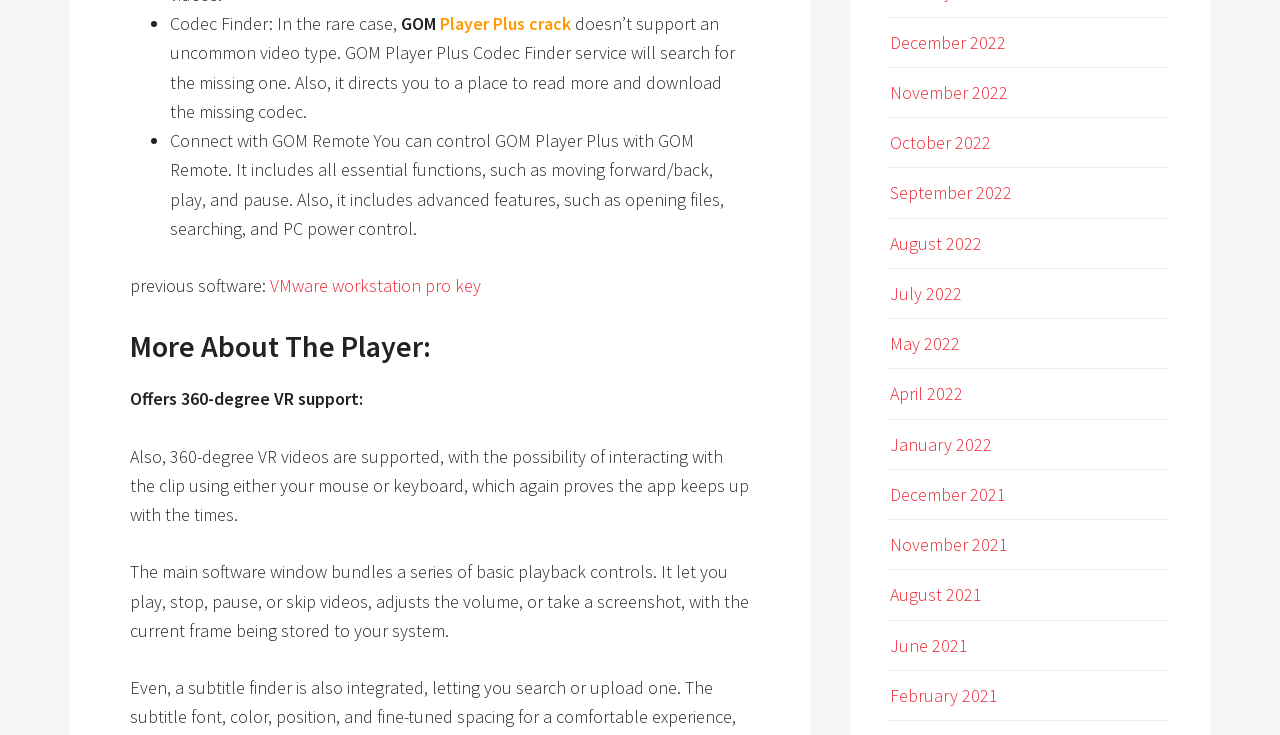Please answer the following query using a single word or phrase: 
What are the available archive links?

Monthly links from 2021 to 2022